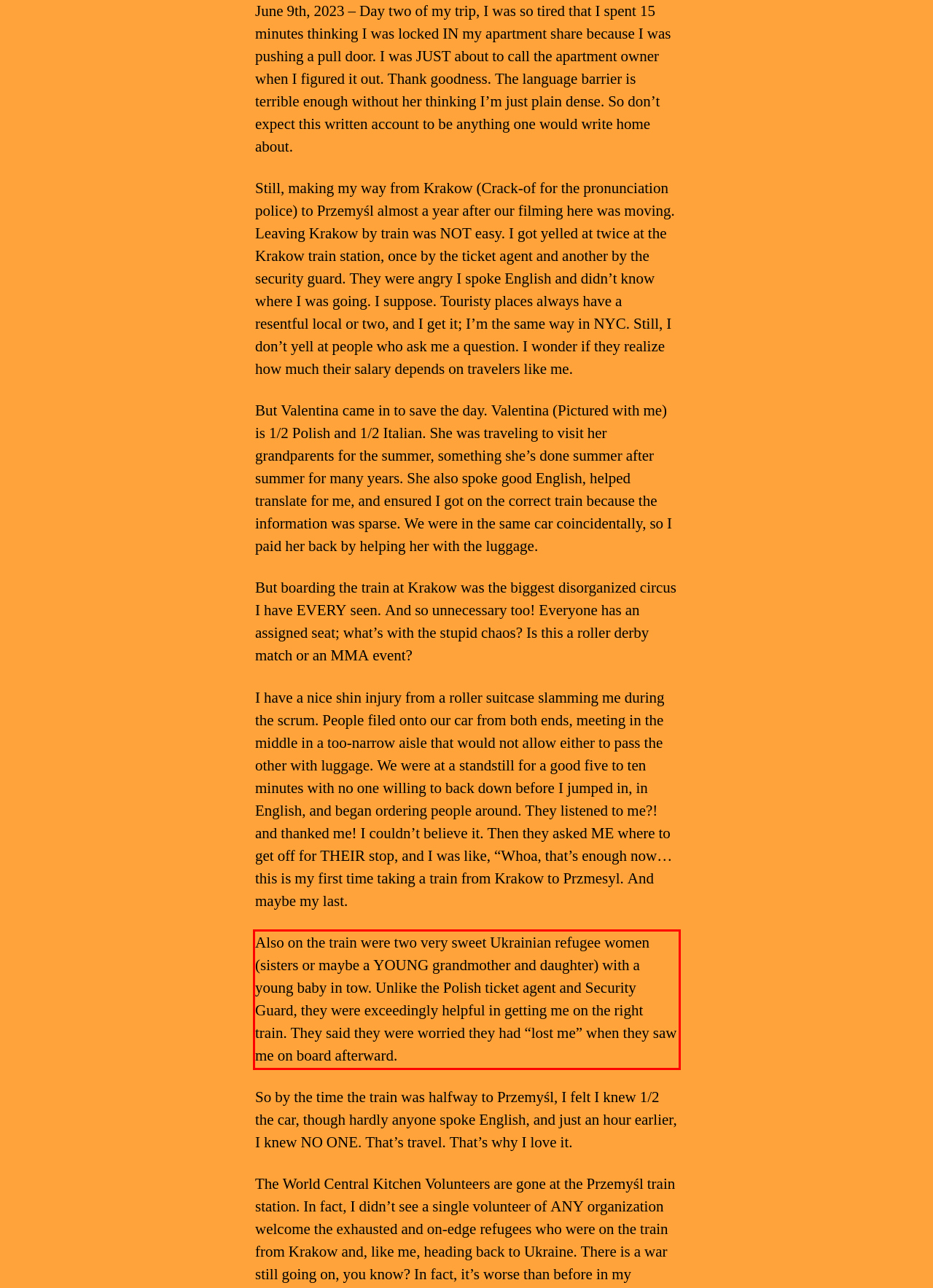Look at the provided screenshot of the webpage and perform OCR on the text within the red bounding box.

Also on the train were two very sweet Ukrainian refugee women (sisters or maybe a YOUNG grandmother and daughter) with a young baby in tow. Unlike the Polish ticket agent and Security Guard, they were exceedingly helpful in getting me on the right train. They said they were worried they had “lost me” when they saw me on board afterward.